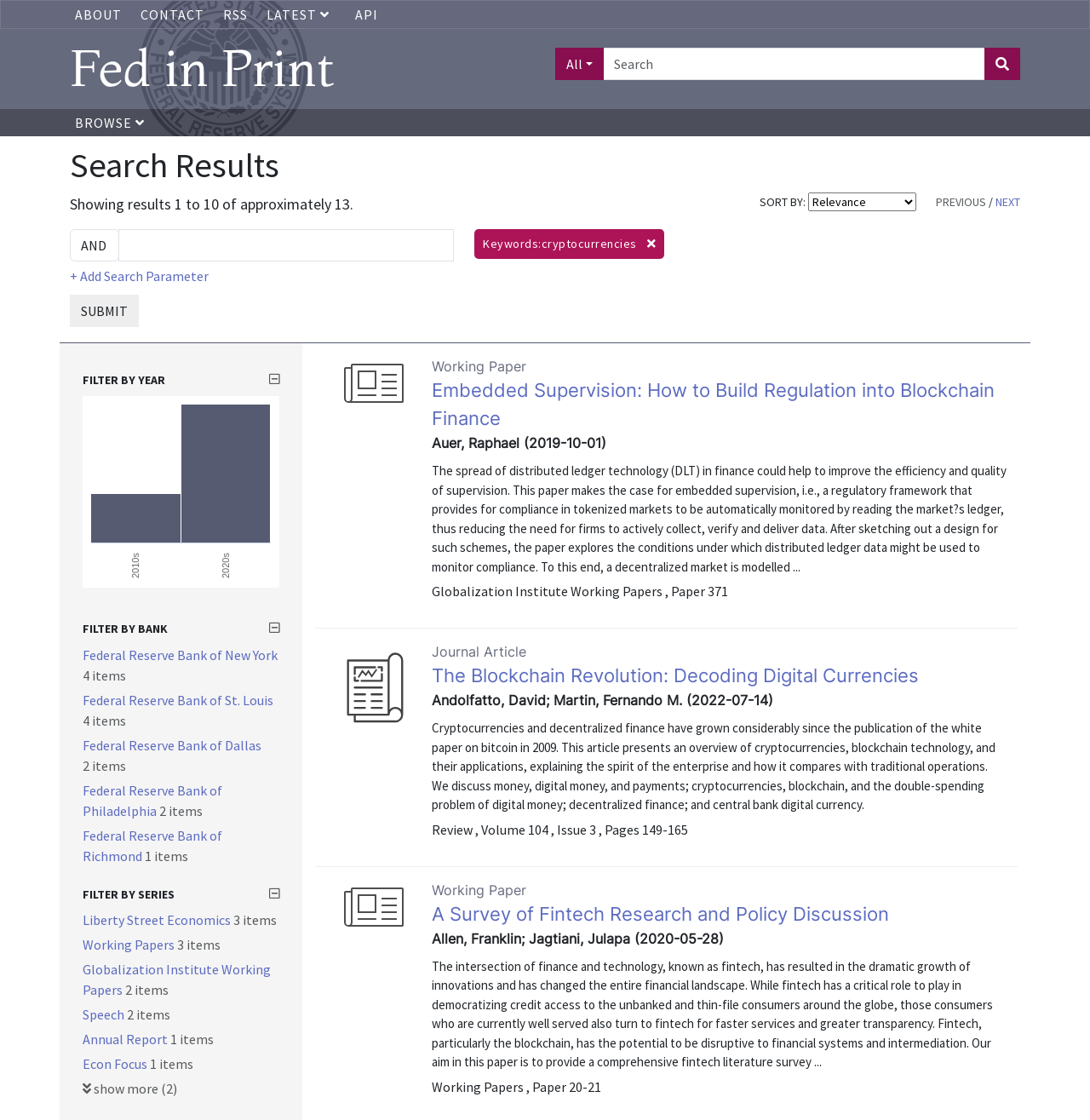What is the current search result range?
Please ensure your answer is as detailed and informative as possible.

I found the answer by looking at the 'Search Results' section, where it says 'Showing results 1 to 10 of approximately 13.' This indicates that the current search result range is from 1 to 10 out of a total of 13 results.